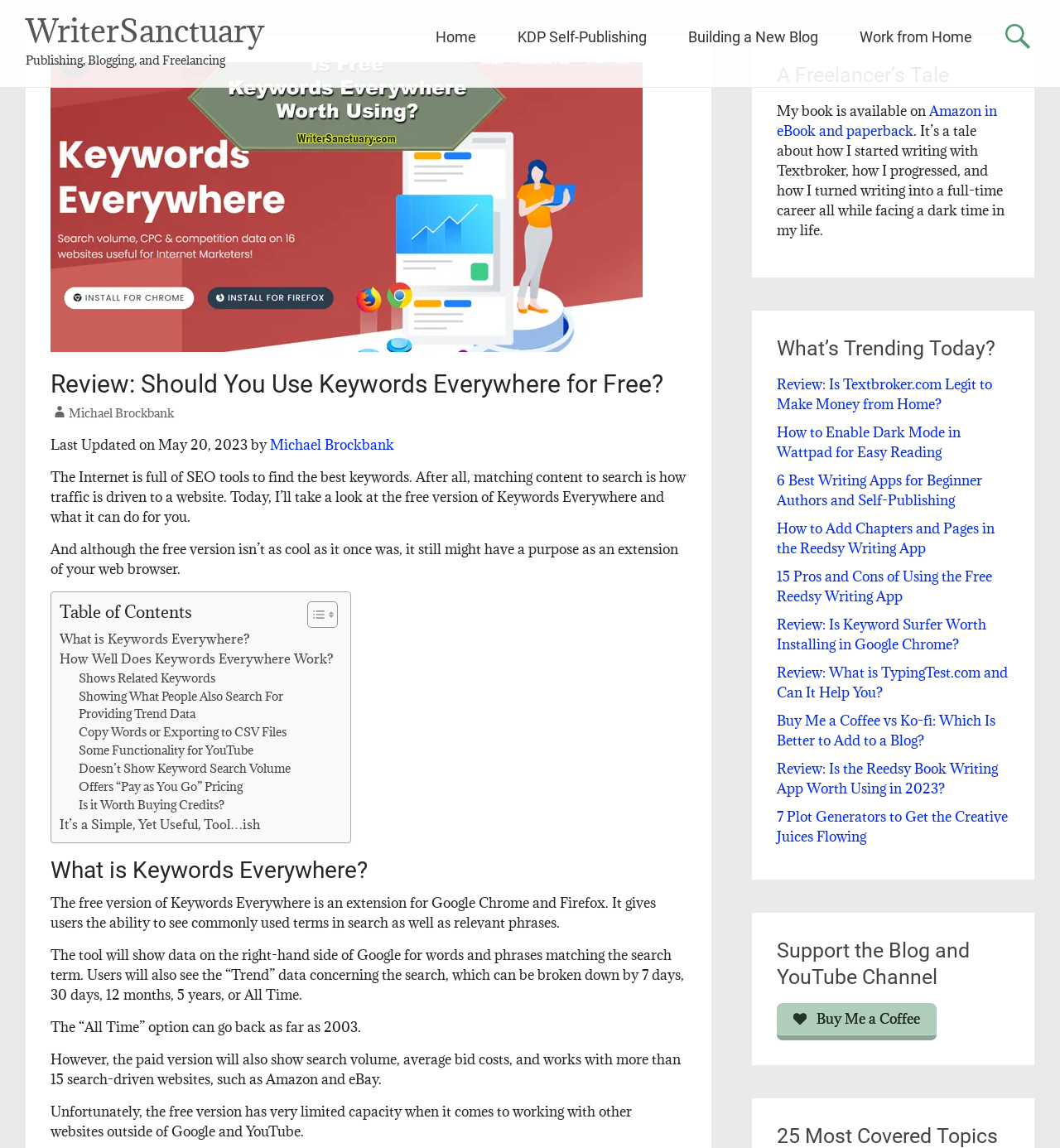Kindly provide the bounding box coordinates of the section you need to click on to fulfill the given instruction: "Support the blog by buying a coffee".

[0.733, 0.874, 0.884, 0.906]